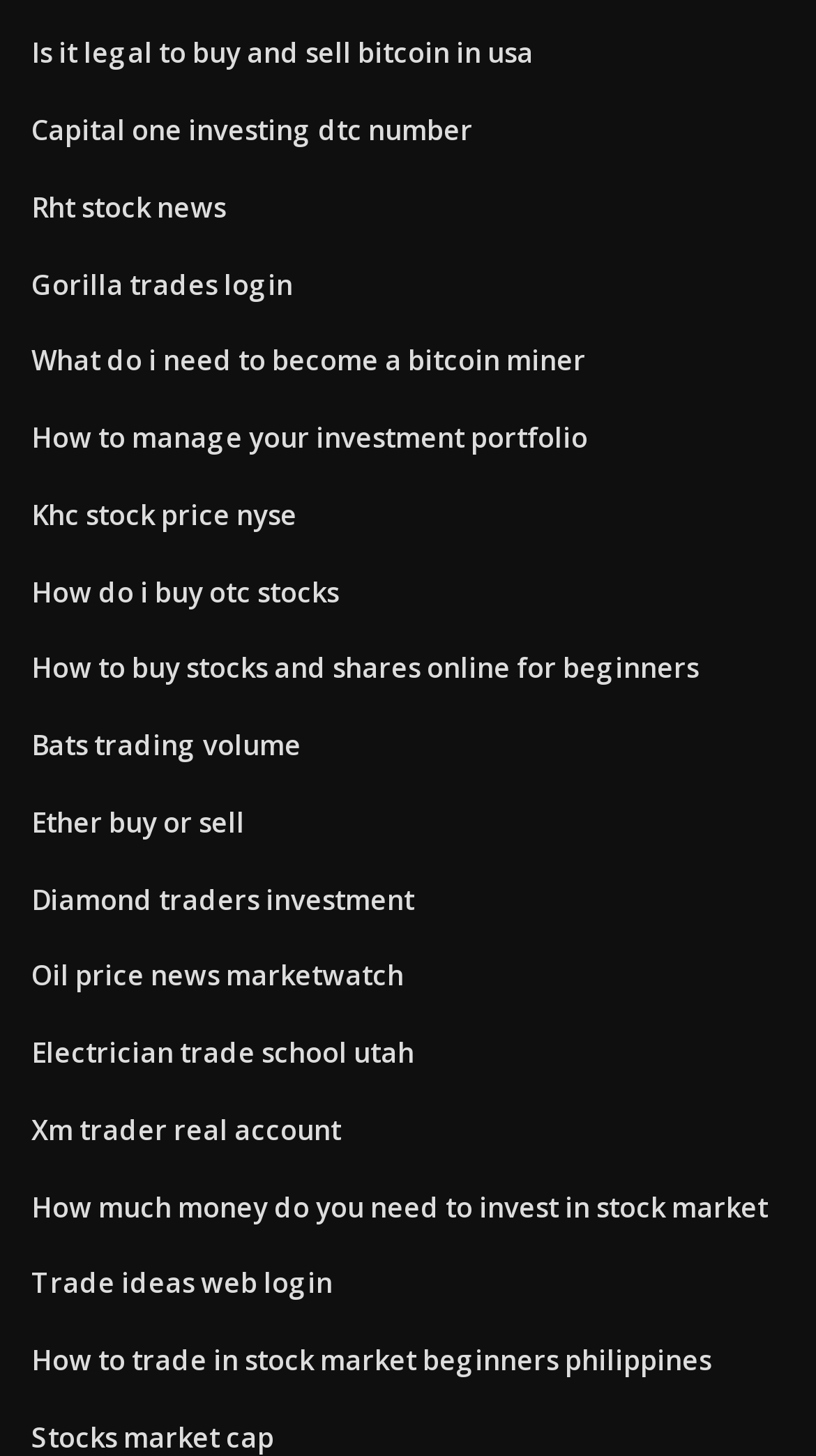Identify the bounding box coordinates of the section that should be clicked to achieve the task described: "Check RHT stock news".

[0.038, 0.129, 0.277, 0.155]